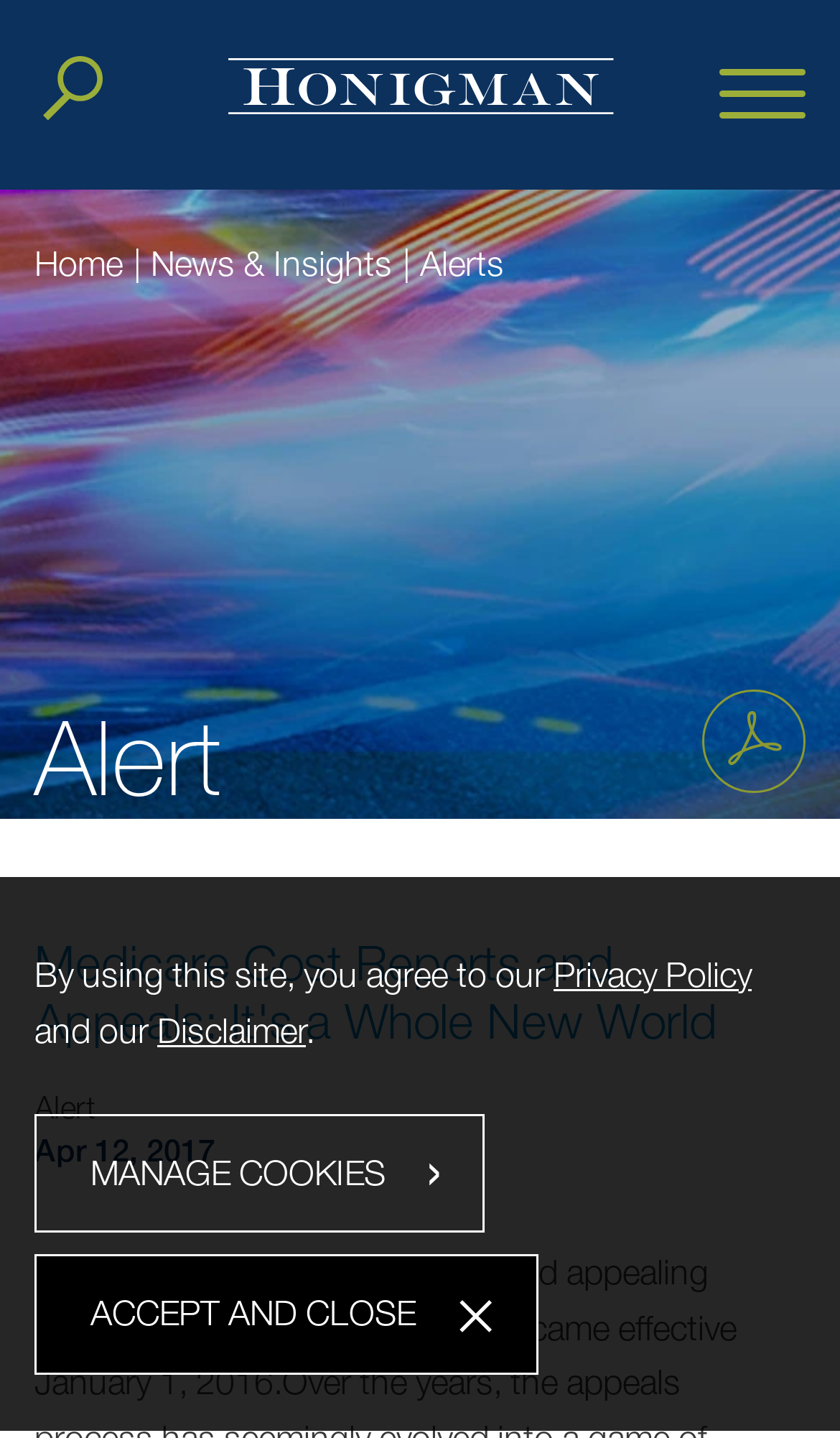Locate the bounding box coordinates of the clickable part needed for the task: "print PDF".

[0.836, 0.48, 0.959, 0.551]